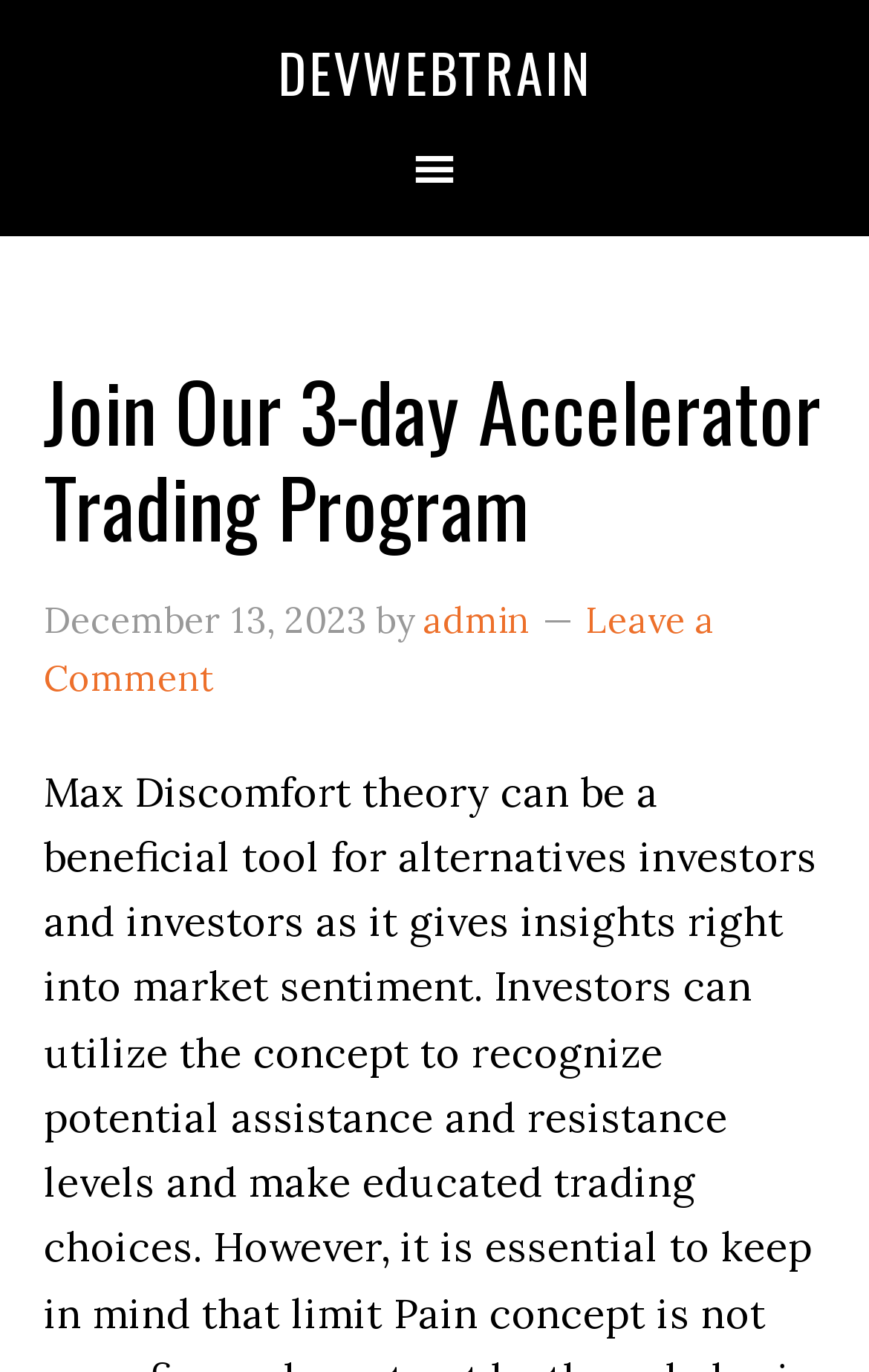What is the width of the DEVWEBTRAIN link?
Based on the image, answer the question with as much detail as possible.

I calculated the width by subtracting the left coordinate (0.319) from the right coordinate (0.681) of the DEVWEBTRAIN link's bounding box.